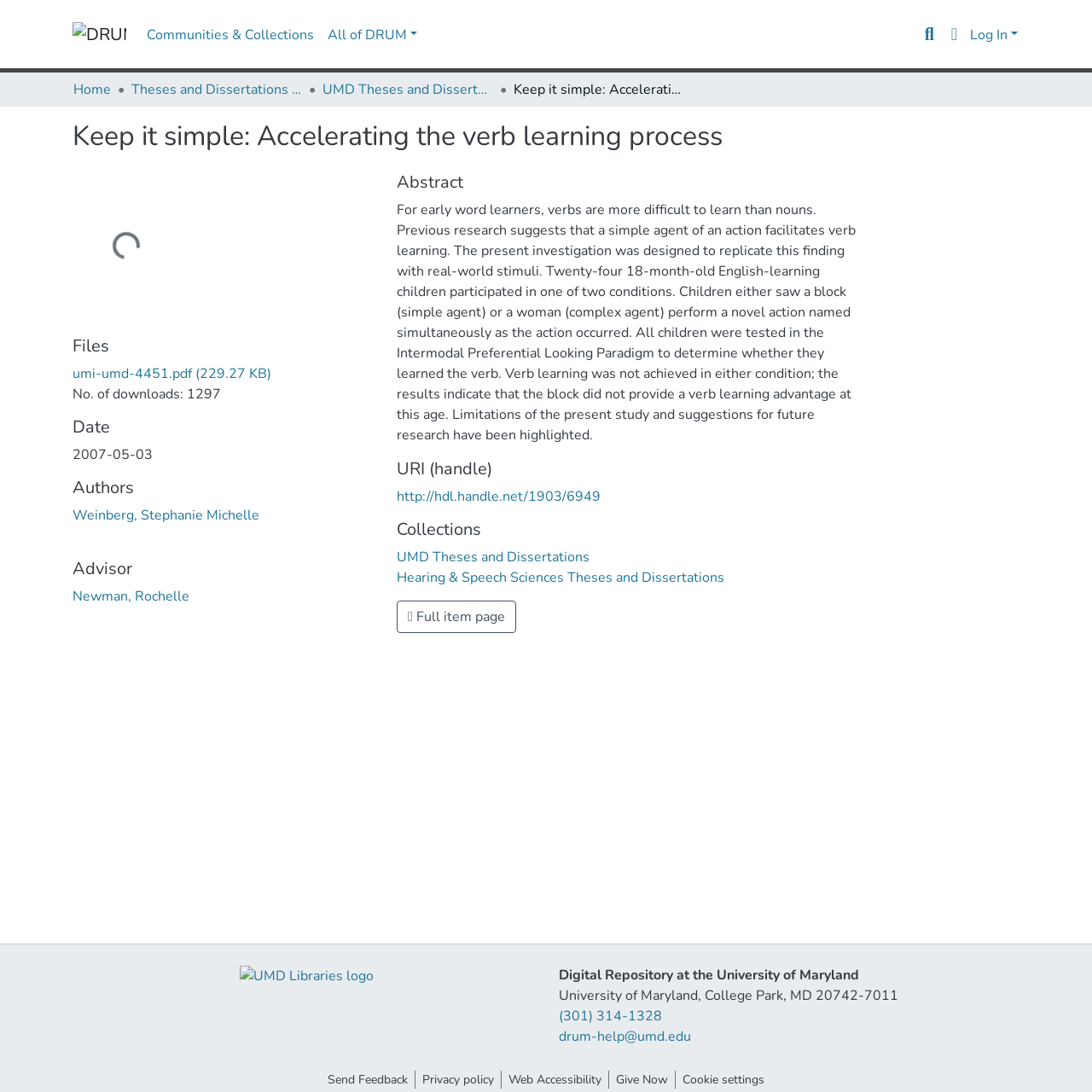Locate the bounding box coordinates of the area that needs to be clicked to fulfill the following instruction: "Switch language". The coordinates should be in the format of four float numbers between 0 and 1, namely [left, top, right, bottom].

[0.864, 0.022, 0.884, 0.041]